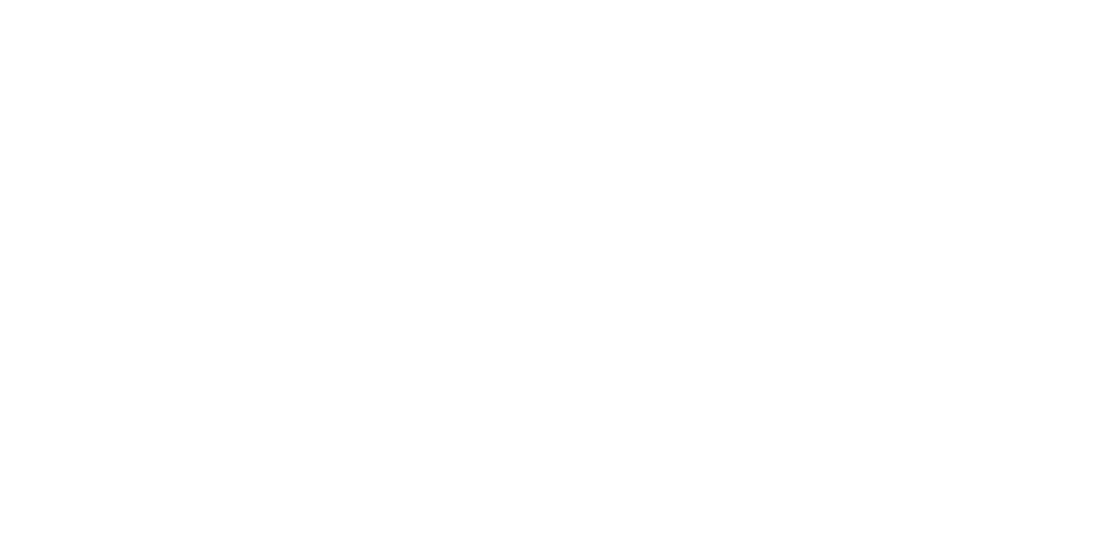Please reply to the following question with a single word or a short phrase:
What does the logo represent?

Visual identity